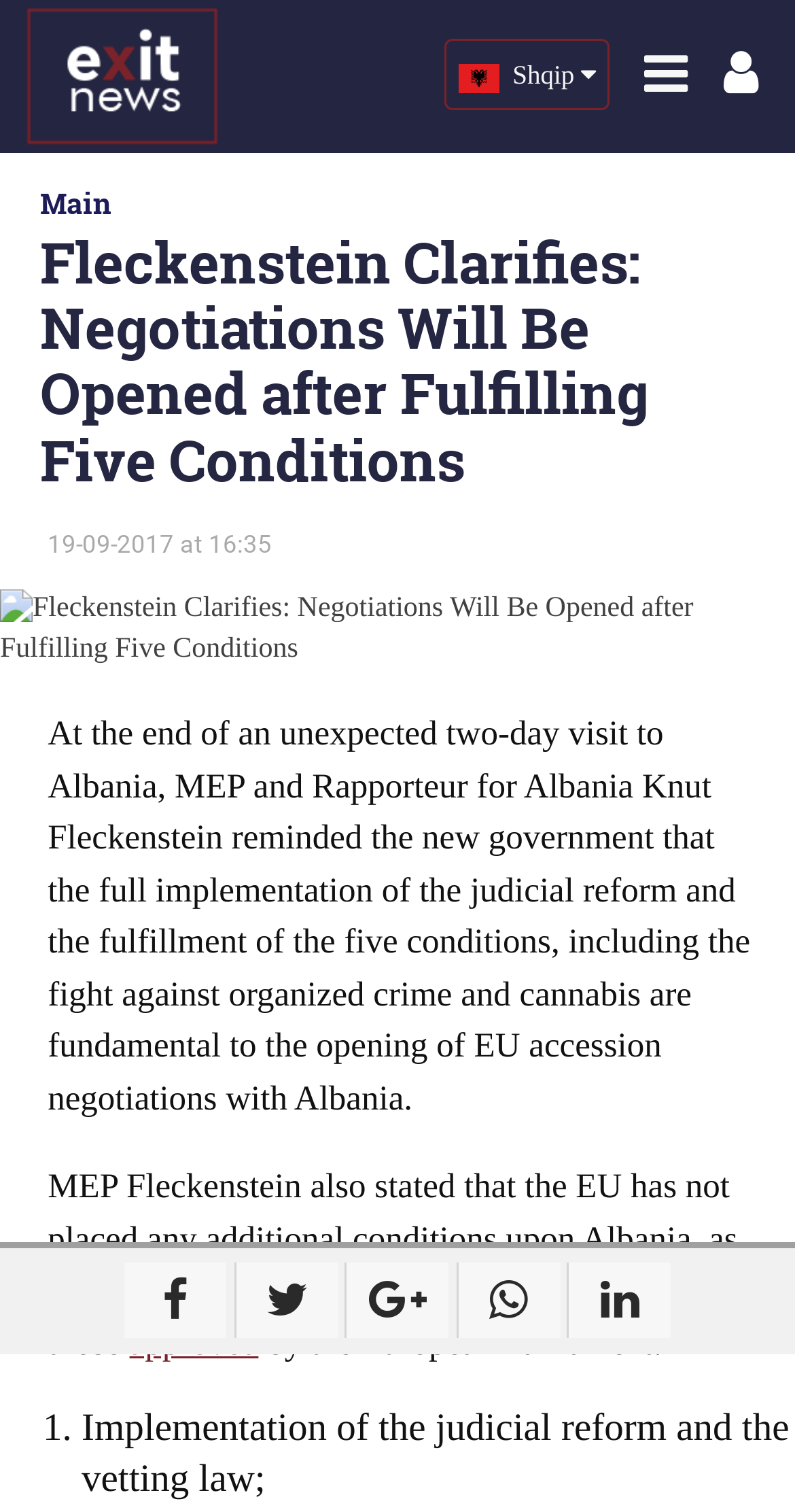Identify the bounding box coordinates of the region I need to click to complete this instruction: "Search the site".

None